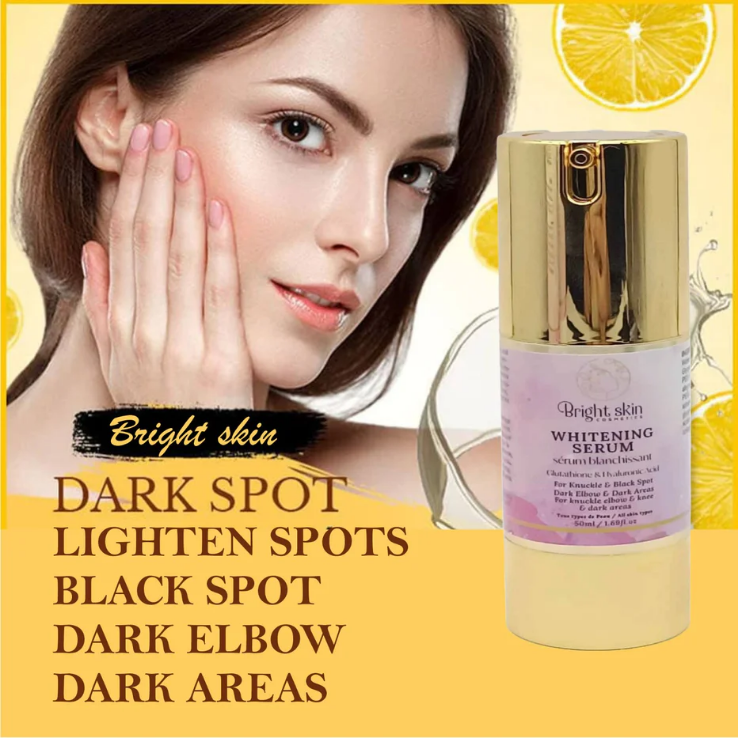What do the lemon slices in the background symbolize?
Using the information presented in the image, please offer a detailed response to the question.

The vibrant background of the image features lemon slices, which are often associated with freshness and vitality, reinforcing the serum's promise to lighten dark spots and bring a more luminous complexion.